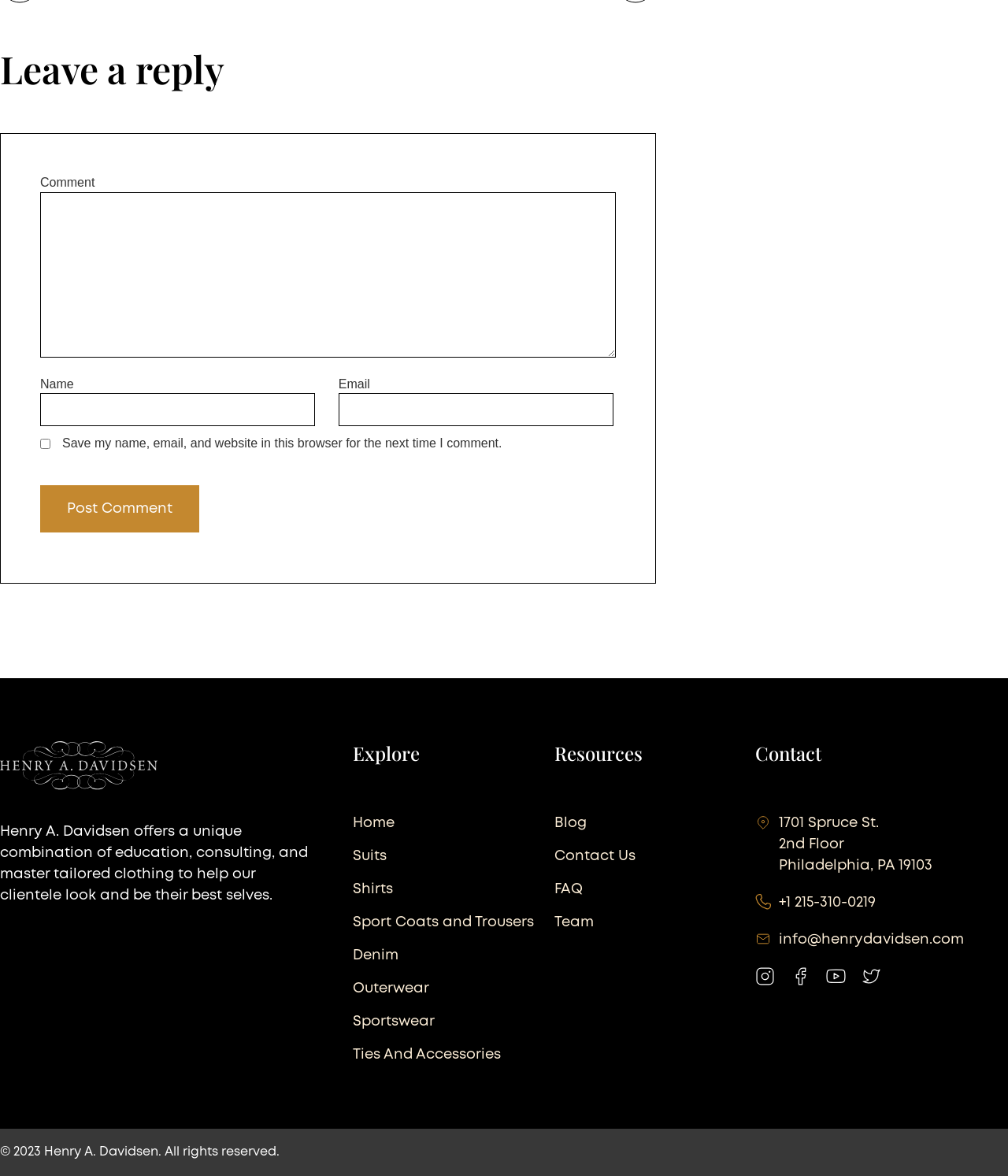Find the bounding box coordinates of the area that needs to be clicked in order to achieve the following instruction: "Contact Henry A. Davidsen". The coordinates should be specified as four float numbers between 0 and 1, i.e., [left, top, right, bottom].

[0.75, 0.691, 0.98, 0.746]